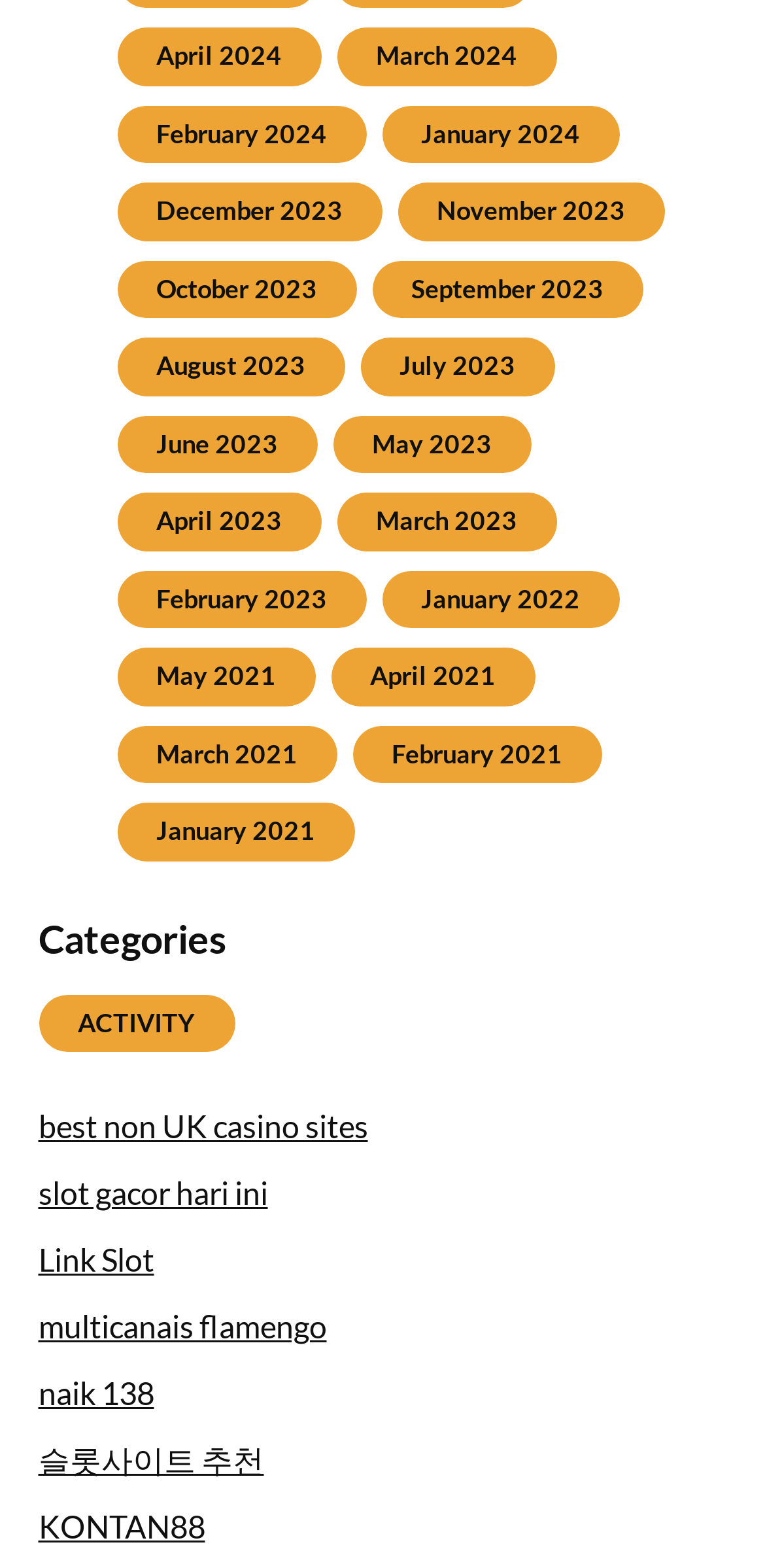Extract the bounding box coordinates of the UI element described: "October 2023". Provide the coordinates in the format [left, top, right, bottom] with values ranging from 0 to 1.

[0.204, 0.174, 0.414, 0.194]